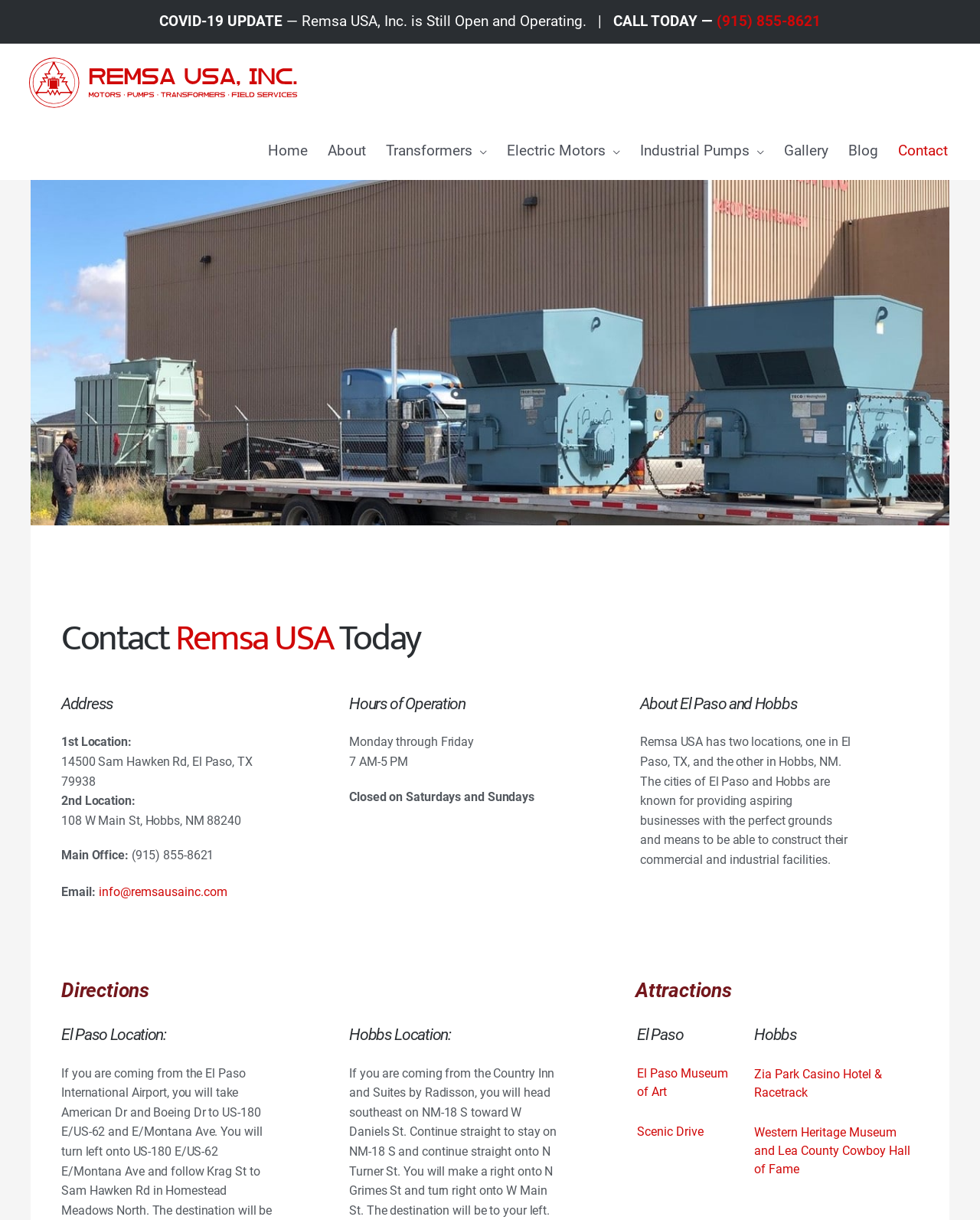How many locations does Remsa USA have?
Give a one-word or short phrase answer based on the image.

2